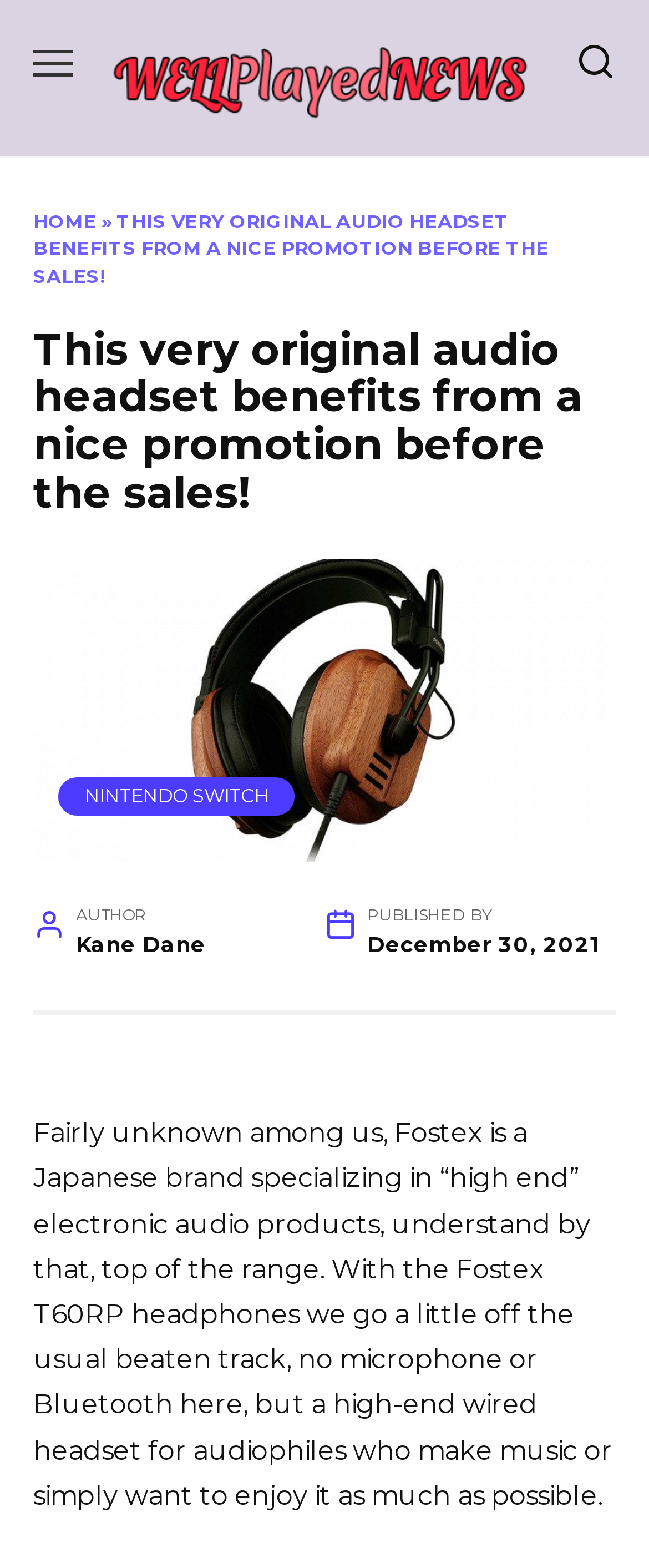What is the brand of the audio headset?
Please provide a comprehensive answer based on the visual information in the image.

The webpage is discussing a specific audio headset, and the brand is mentioned in the text as 'Fostex', a Japanese brand specializing in high-end electronic audio products.